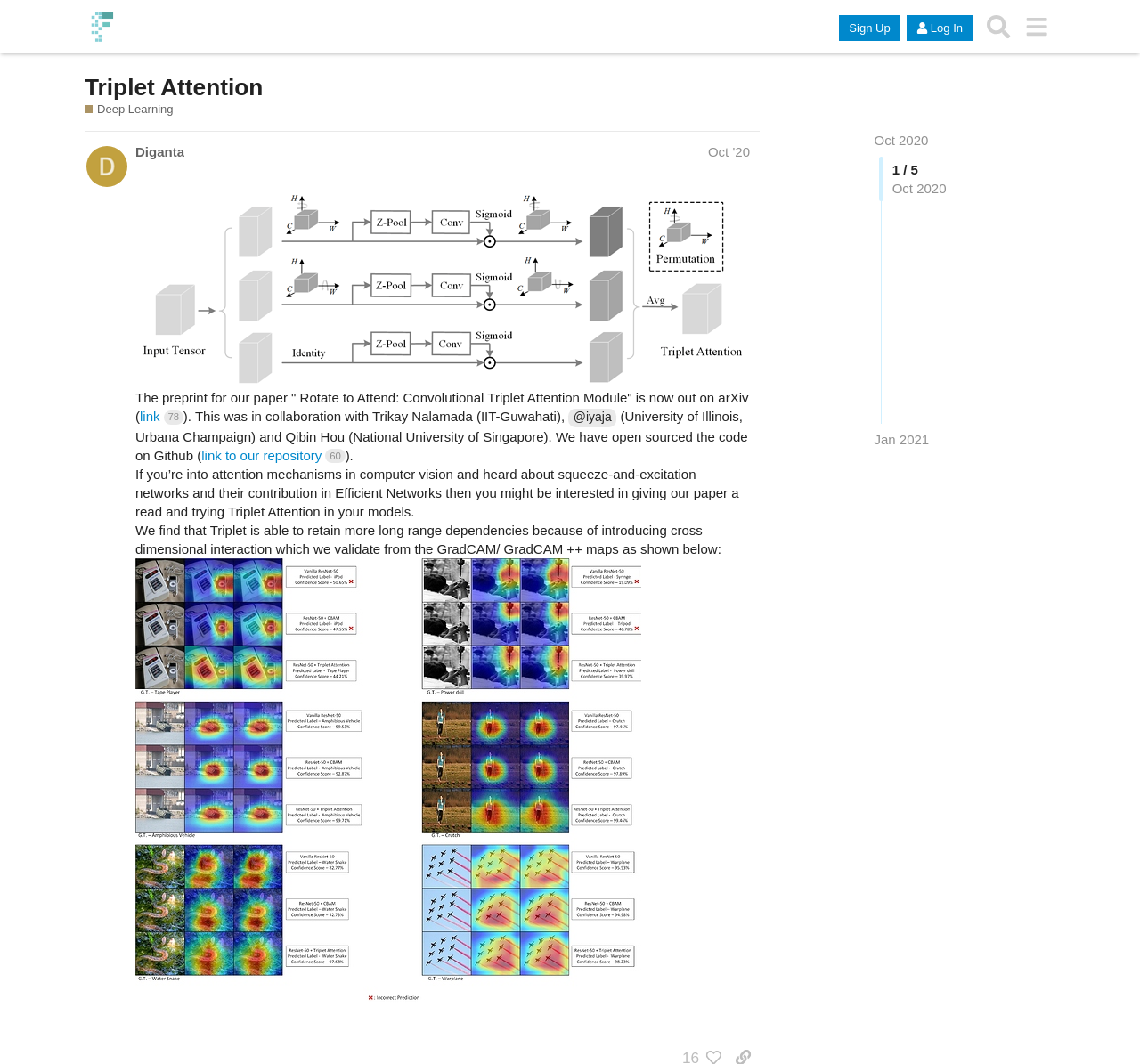Identify the bounding box coordinates of the region that needs to be clicked to carry out this instruction: "Read the paper on arXiv". Provide these coordinates as four float numbers ranging from 0 to 1, i.e., [left, top, right, bottom].

[0.123, 0.384, 0.161, 0.398]